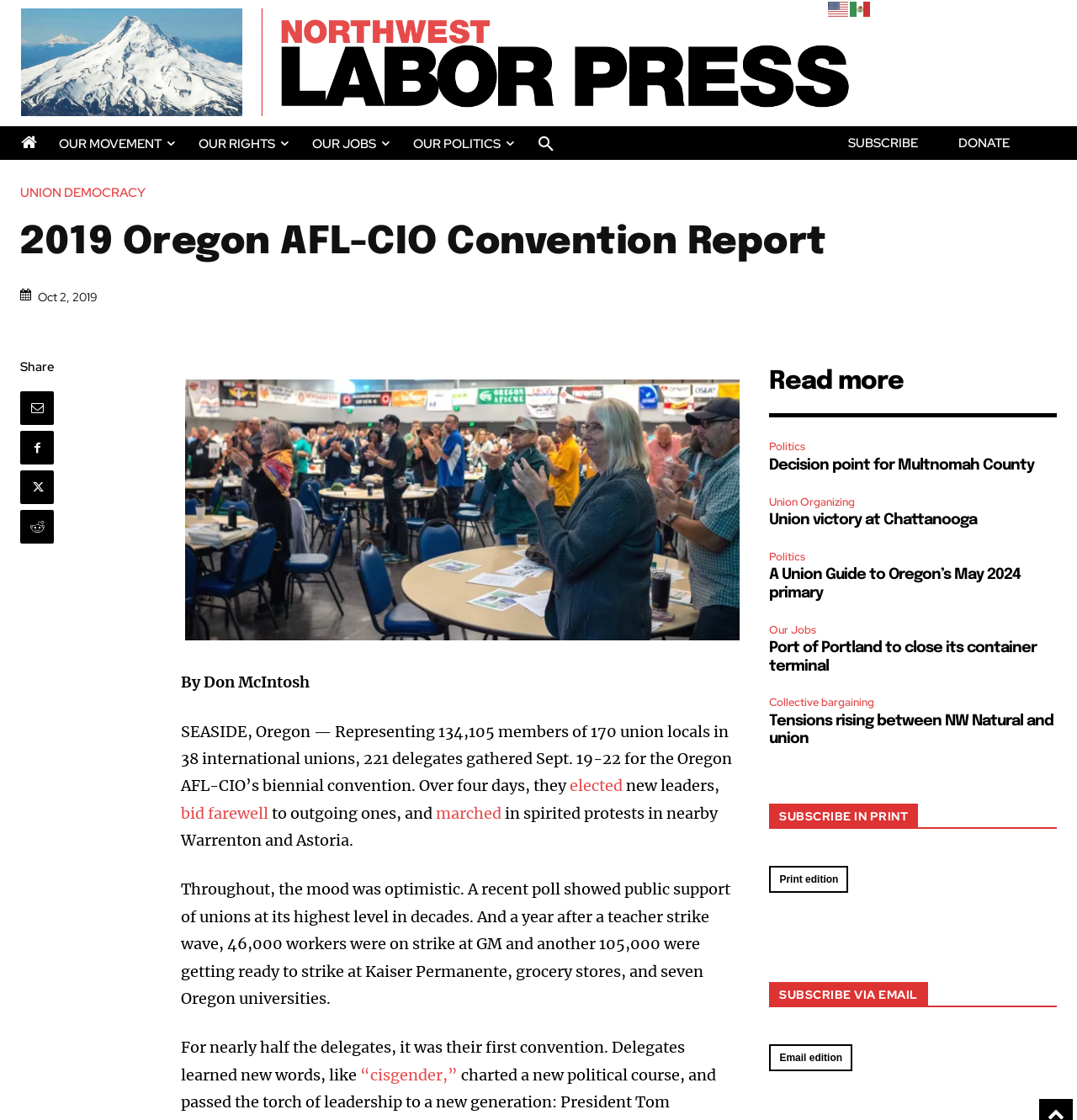Examine the image and give a thorough answer to the following question:
What is the name of the author of the article?

I found the name of the author by looking at the StaticText element with the text 'By Don McIntosh', which is a common format for displaying author names.